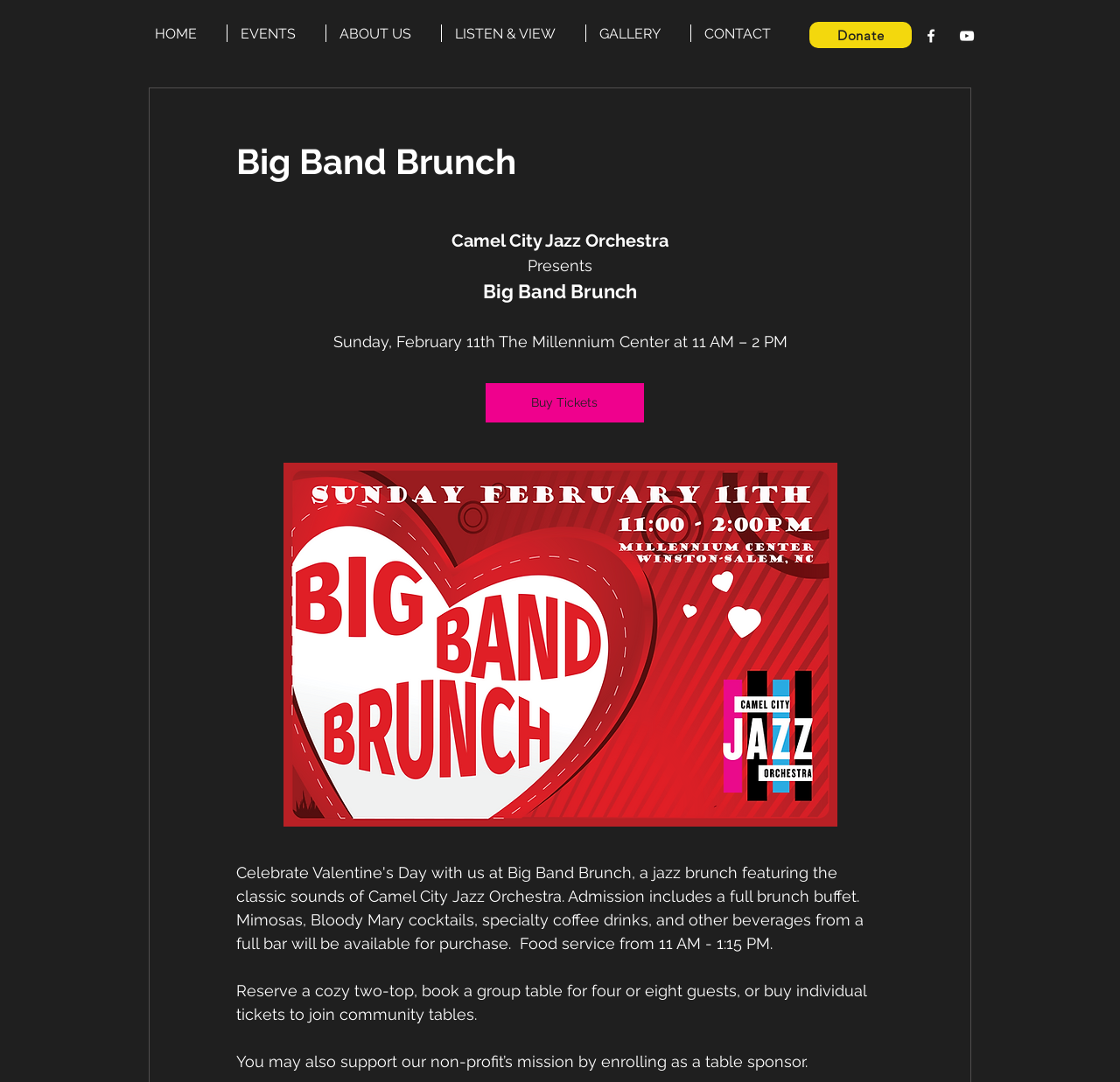Deliver a detailed narrative of the webpage's visual and textual elements.

The webpage is about the "Big Band Brunch 2024" event. At the top, there is a navigation menu with links to "HOME", "EVENTS", "ABOUT US", "LISTEN & VIEW", "GALLERY", and "CONTACT". To the right of the navigation menu, there is a "Donate" link. Below the navigation menu, there is a social bar with links to Facebook and YouTube, each accompanied by an icon.

The main content of the webpage is about the "Big Band Brunch" event, presented by the "Camel City Jazz Orchestra". The event details are displayed prominently, stating that it will take place on "Sunday, February 11th" at "The Millennium Center" from "11 AM – 2 PM". Below the event details, there are two buttons: "Buy Tickets" and another button with no text.

Further down, there is a paragraph of text describing the ticket options, including reserving tables for two, four, or eight guests, or buying individual tickets to join community tables. Another paragraph below that mentions the option to support the non-profit's mission by enrolling as a table sponsor.